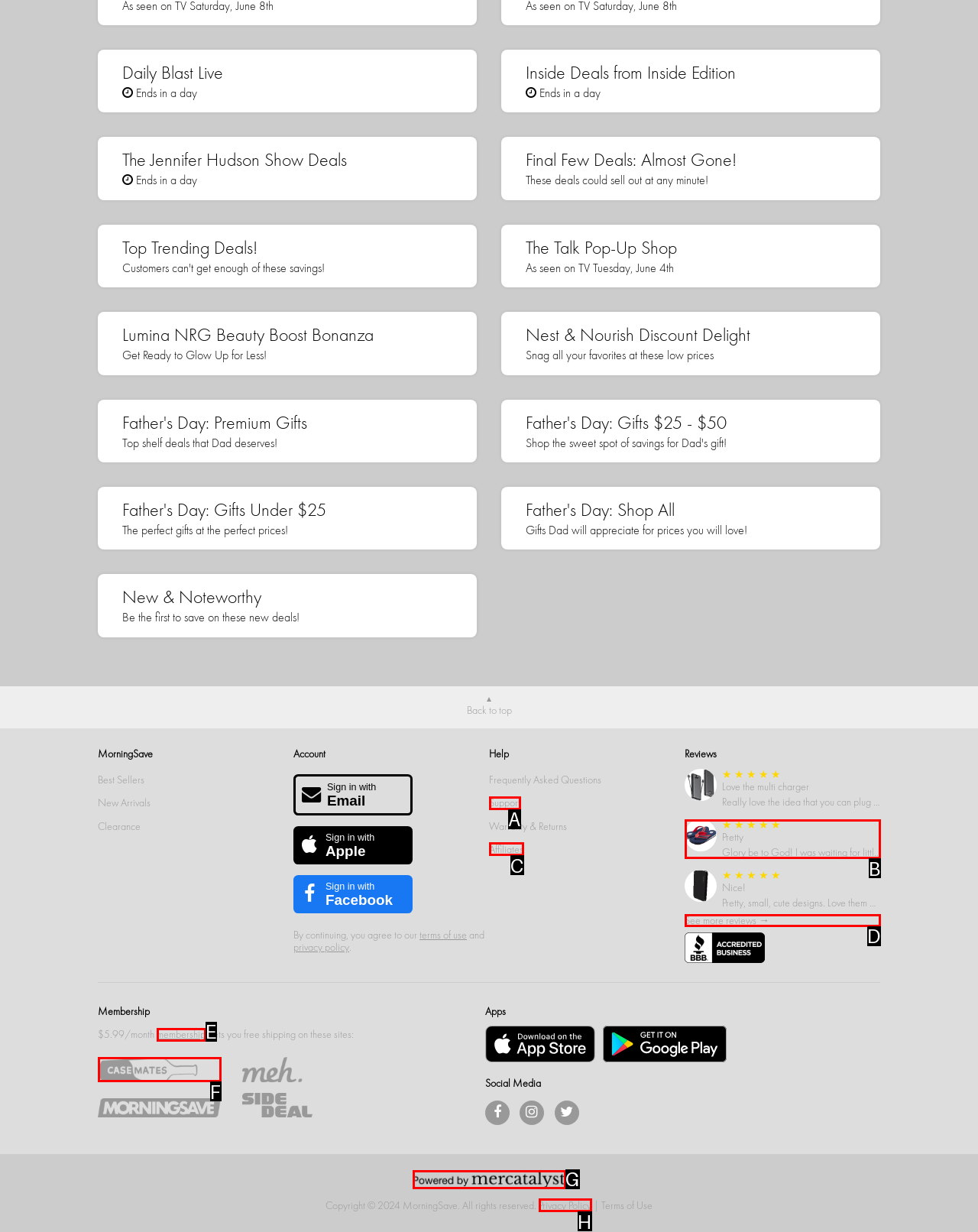Choose the HTML element to click for this instruction: See more reviews Answer with the letter of the correct choice from the given options.

D